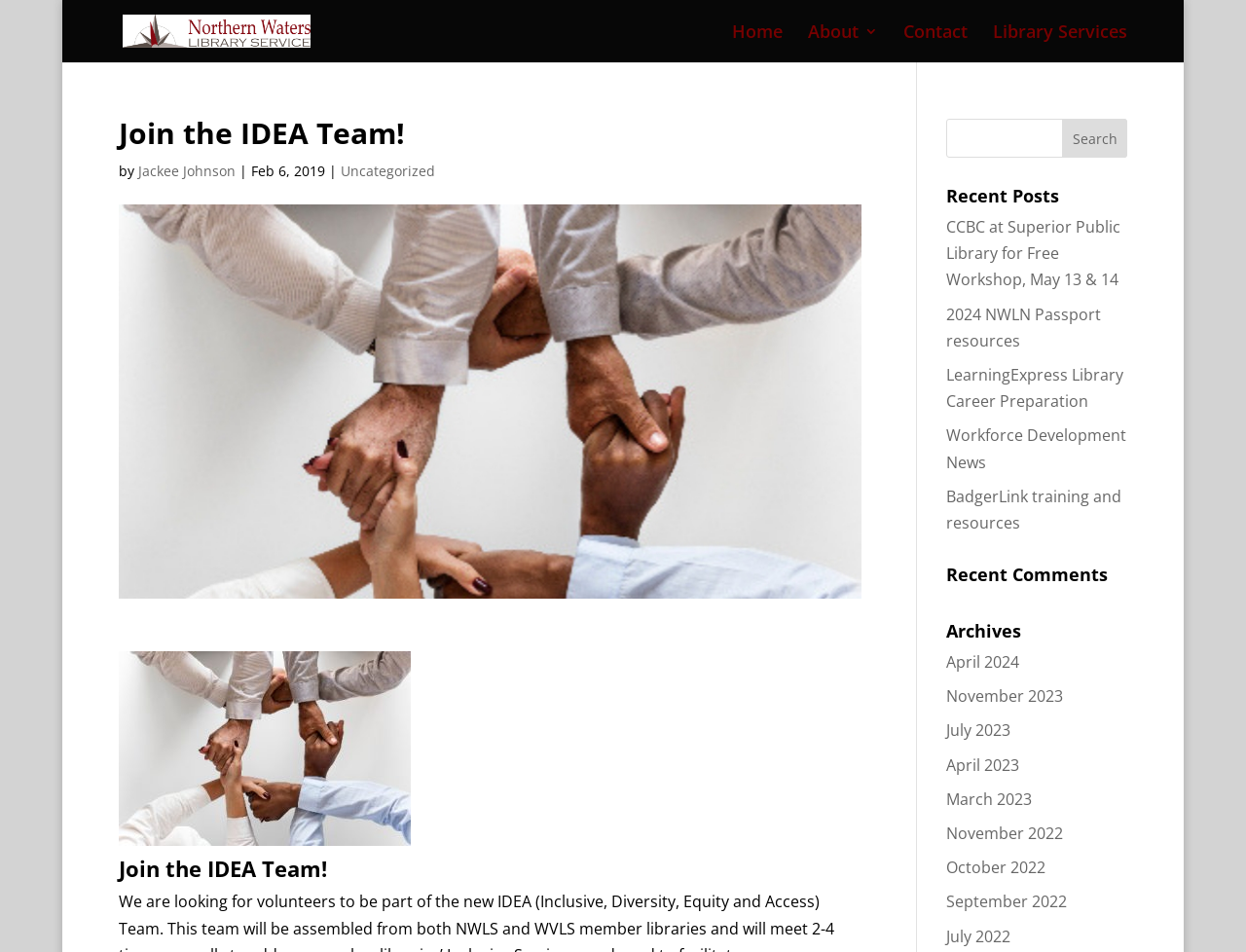Please provide a brief answer to the following inquiry using a single word or phrase:
Who wrote the post 'Join the IDEA Team!'?

Jackee Johnson